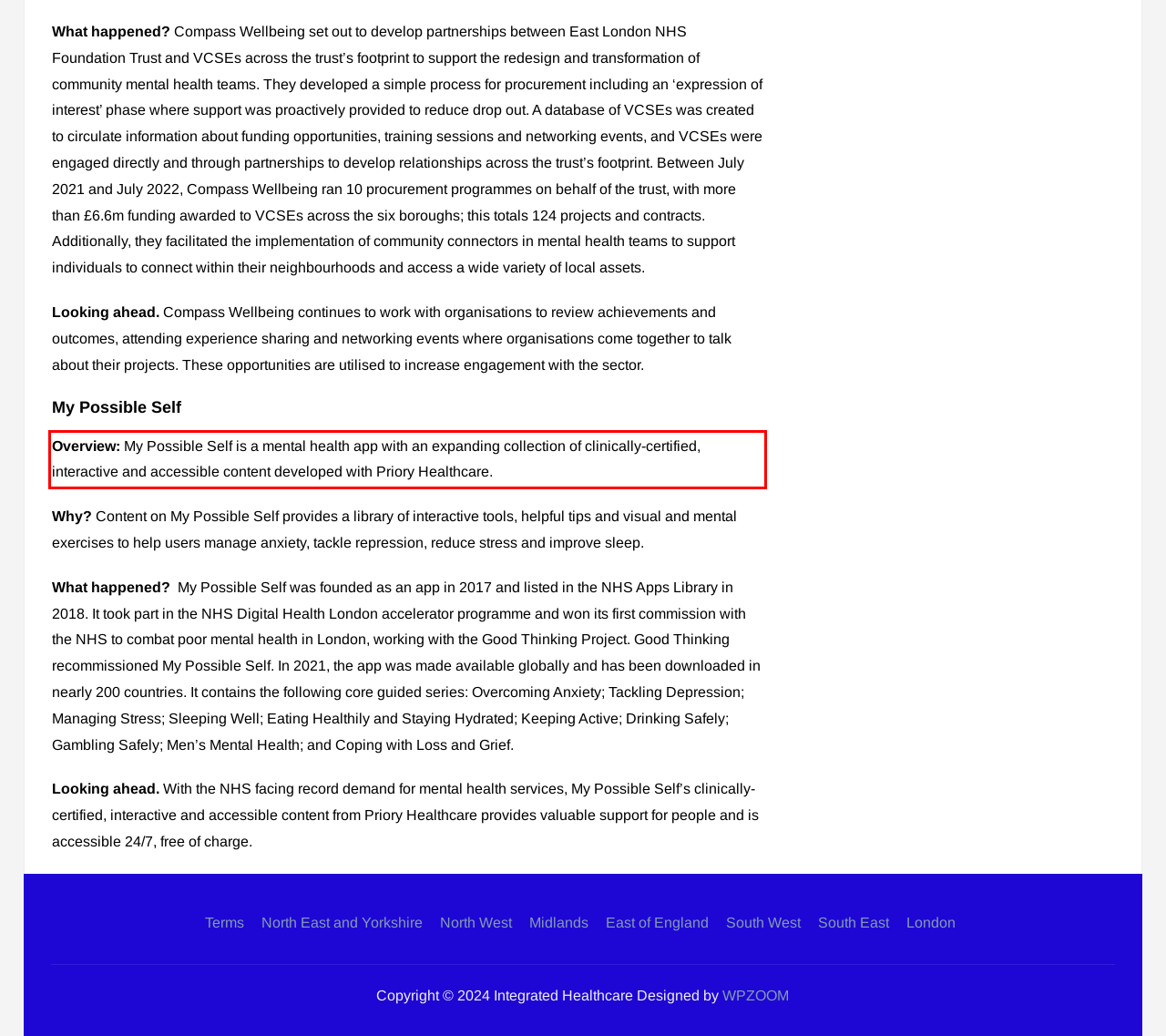Please examine the webpage screenshot containing a red bounding box and use OCR to recognize and output the text inside the red bounding box.

Overview: My Possible Self is a mental health app with an expanding collection of clinically-certified, interactive and accessible content developed with Priory Healthcare.